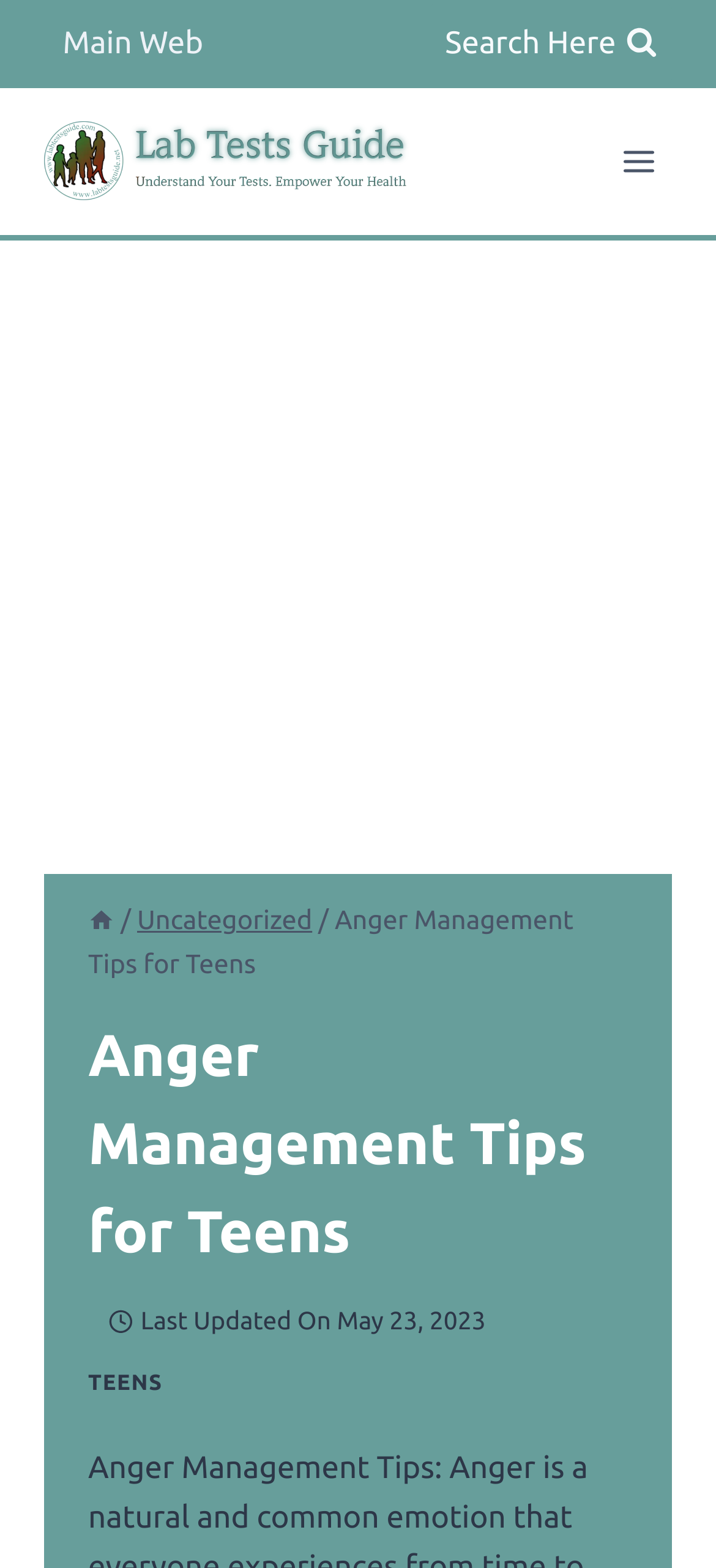Identify the bounding box coordinates for the element you need to click to achieve the following task: "search here". The coordinates must be four float values ranging from 0 to 1, formatted as [left, top, right, bottom].

[0.622, 0.017, 0.86, 0.039]